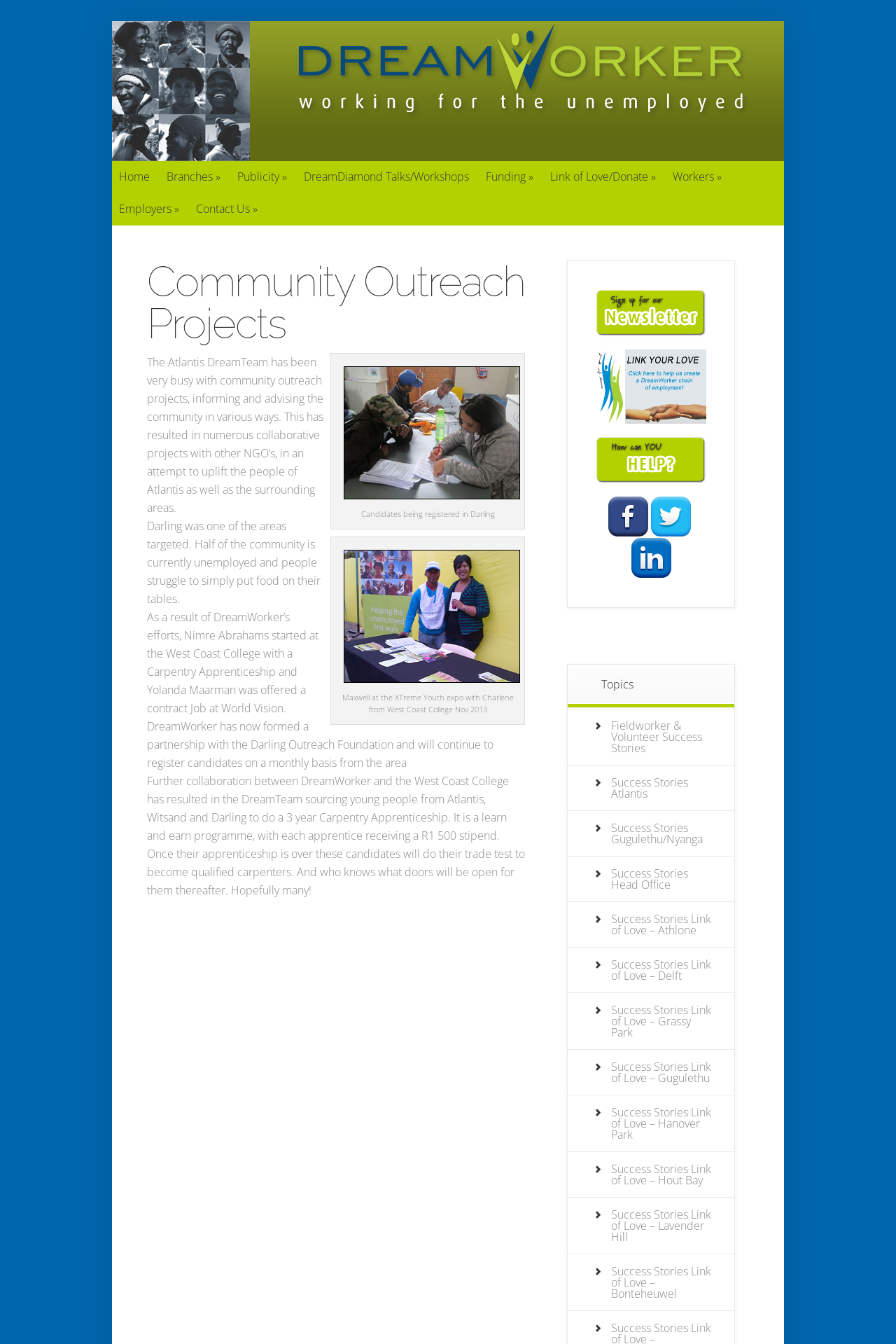Identify the bounding box coordinates for the UI element described as: "Success Stories Gugulethu/Nyanga".

[0.682, 0.61, 0.784, 0.63]